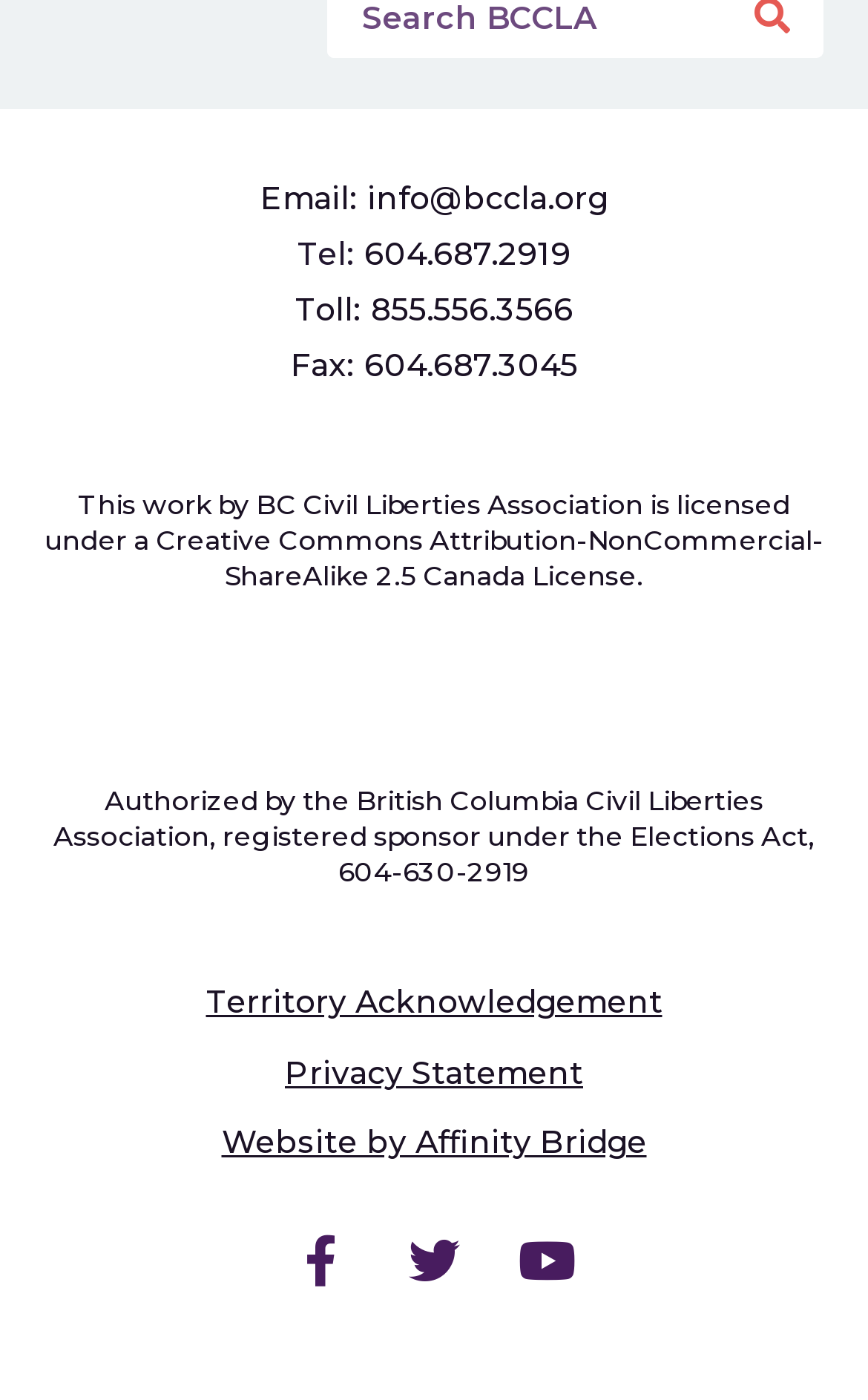What is the fax number of BC Civil Liberties Association?
Answer the question with a detailed explanation, including all necessary information.

I found the fax number by looking at the static text 'Fax:' and the corresponding link '604.687.3045' which is located at [0.419, 0.245, 0.665, 0.276] on the webpage.